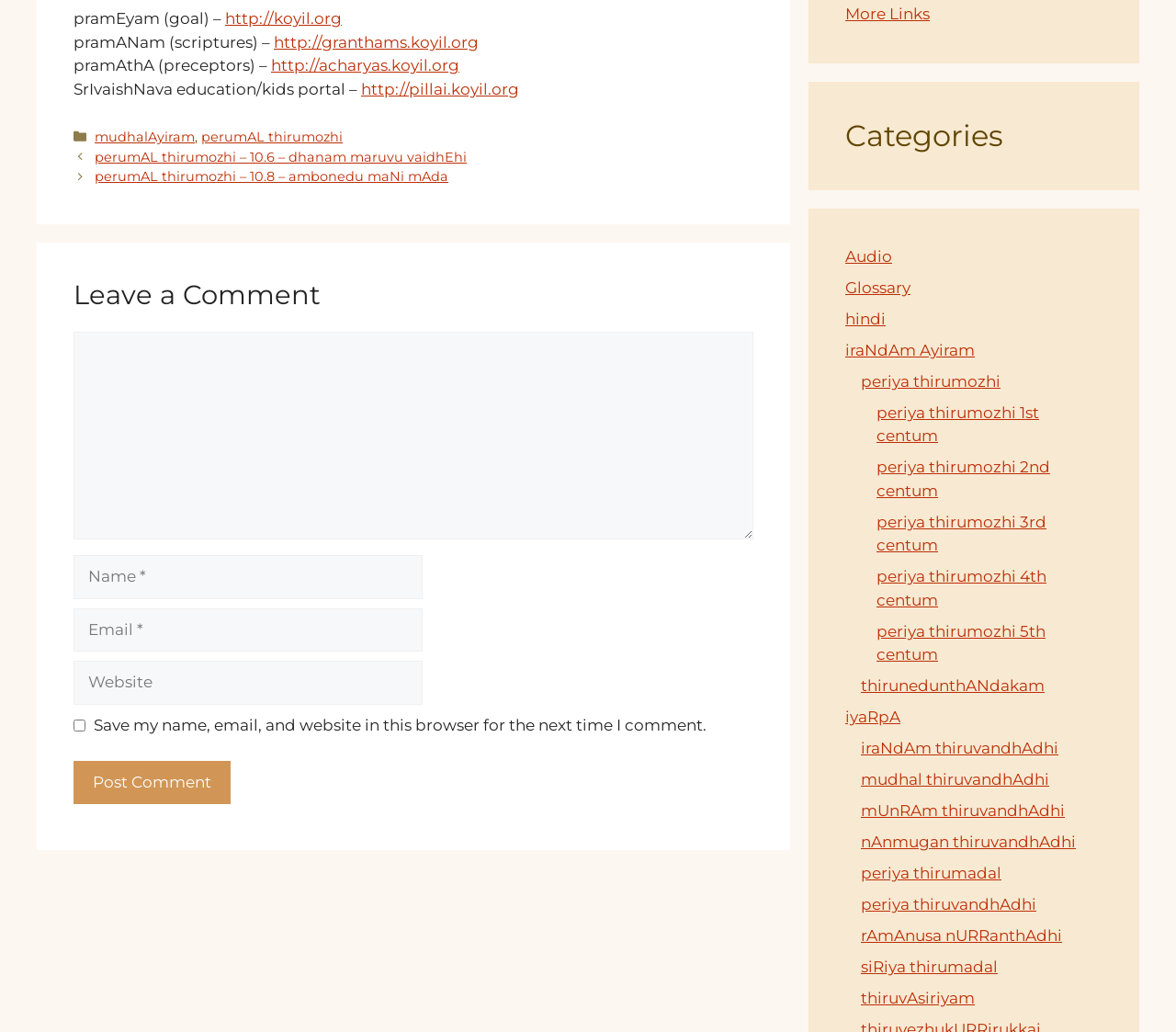What are the links listed under 'More Links'?
Based on the image content, provide your answer in one word or a short phrase.

Audio, Glossary, hindi, etc.